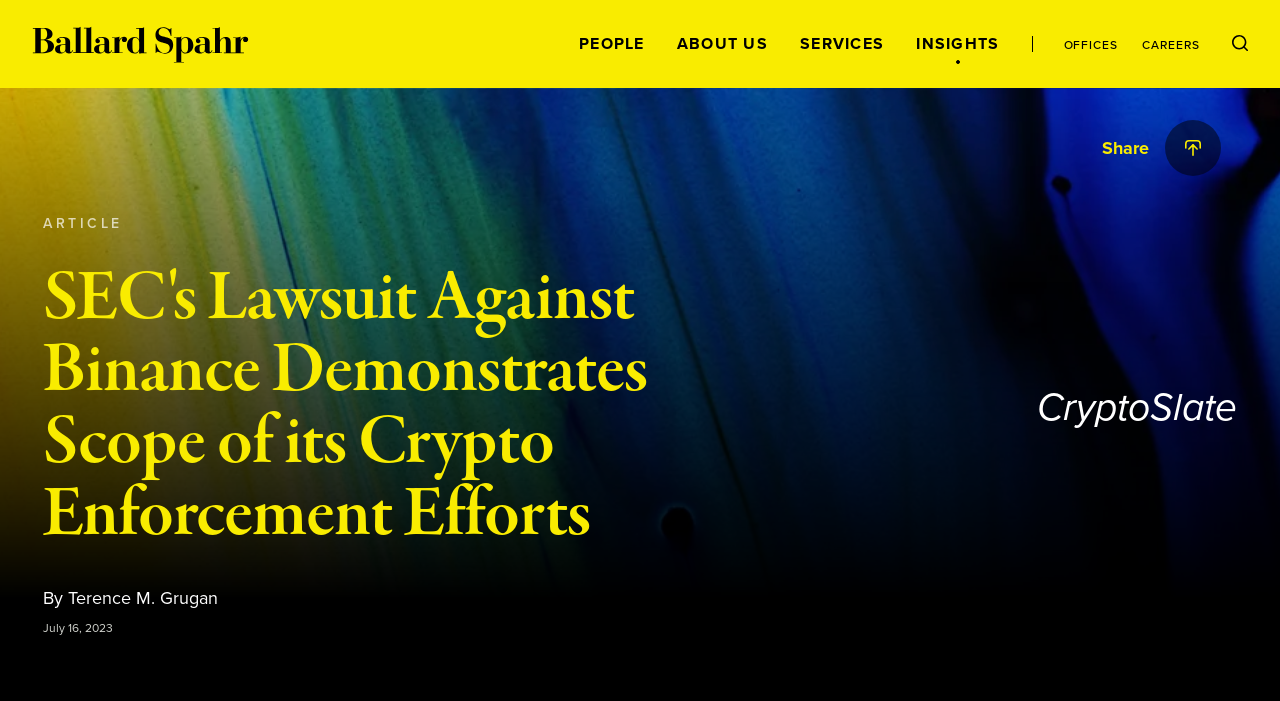Determine the heading of the webpage and extract its text content.

SEC's Lawsuit Against Binance Demonstrates Scope of its Crypto Enforcement Efforts